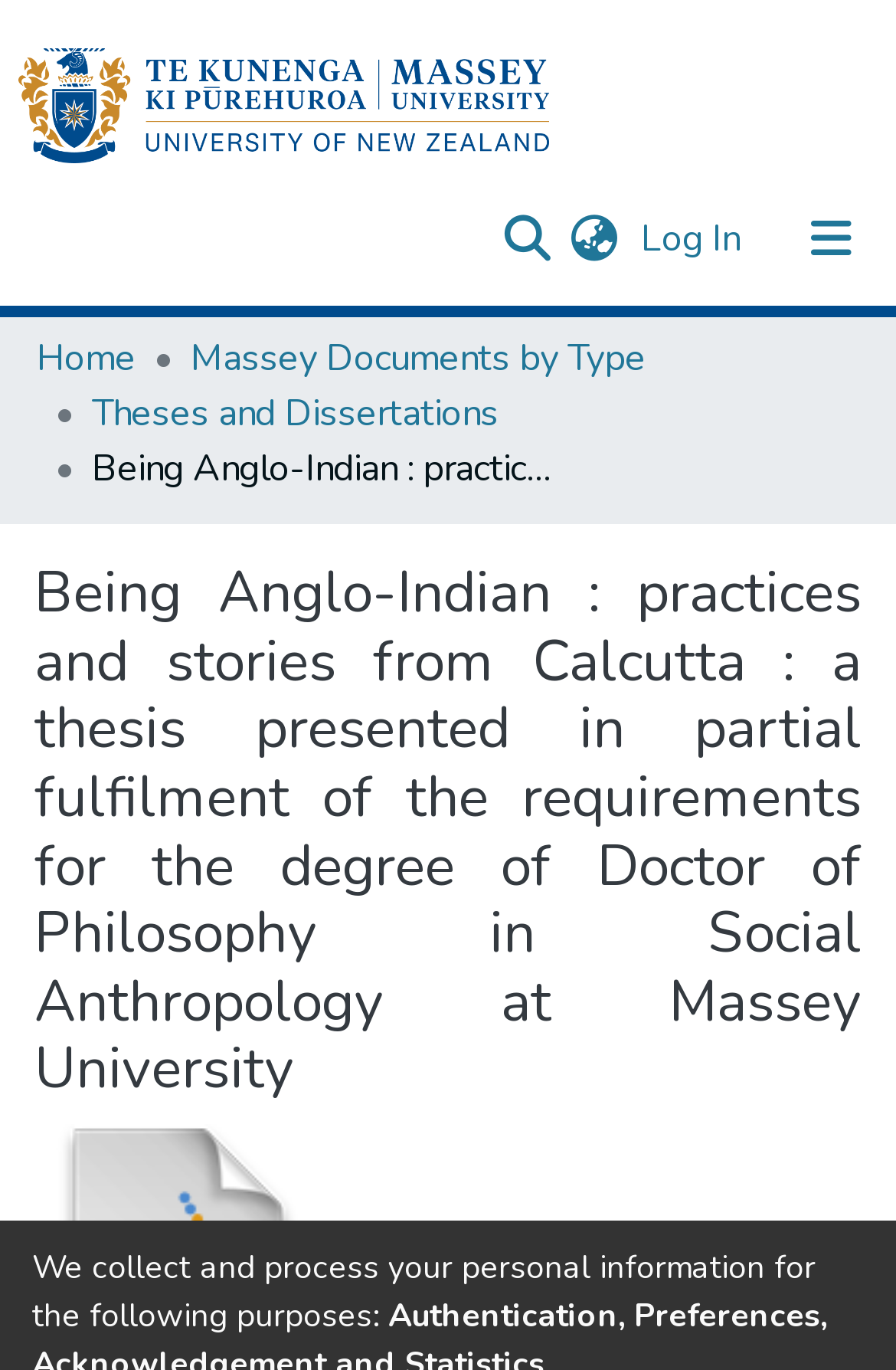Based on the element description Massey Documents by Type, identify the bounding box of the UI element in the given webpage screenshot. The coordinates should be in the format (top-left x, top-left y, bottom-right x, bottom-right y) and must be between 0 and 1.

[0.213, 0.242, 0.721, 0.282]